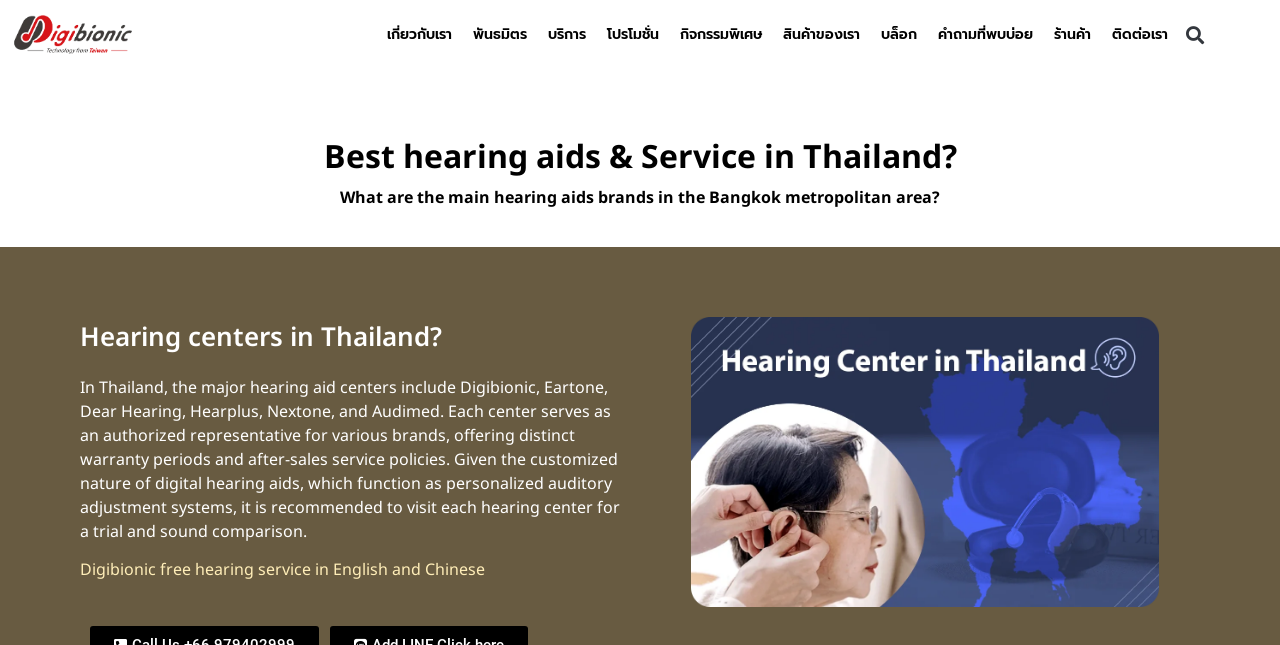Please find the bounding box coordinates (top-left x, top-left y, bottom-right x, bottom-right y) in the screenshot for the UI element described as follows: Search

[0.921, 0.028, 0.946, 0.079]